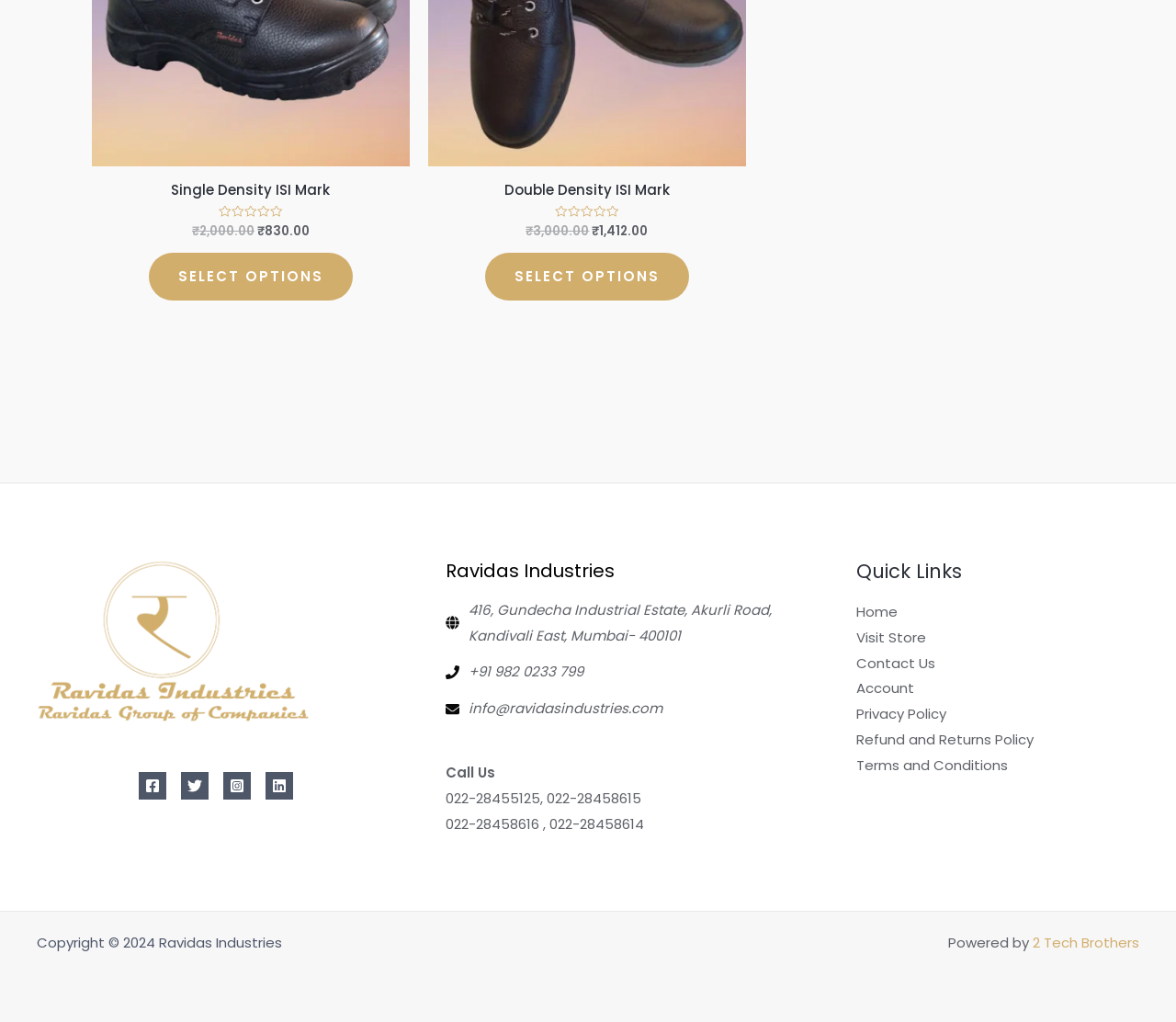Using the information in the image, could you please answer the following question in detail:
What is the address of Ravidas Industries?

I found the address by looking at the StaticText element with OCR text '416, Gundecha Industrial Estate, Akurli Road, Kandivali East, Mumbai- 400101' in the footer section of the webpage. This element is located within a complementary element with a description 'Footer Widget 1'.